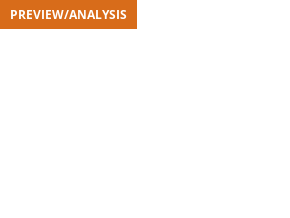Generate a detailed caption that encompasses all aspects of the image.

The image features a prominent orange banner with the bold text "PREVIEW/ANALYSIS," indicating a section dedicated to providing insights and forecasts on upcoming sporting events. Positioned strategically on the webpage, this banner serves to alert readers about detailed discussions related to specific matches, player performances, and strategic comparisons. The accompanying content likely encapsulates key statistics and analyses that enhance the understanding of forthcoming fixtures, such as the anticipated matchup between Atalanta and Salernitana in Serie A. This informative section aims to engage and prepare fans for the latest updates and strategies surrounding their favorite teams.